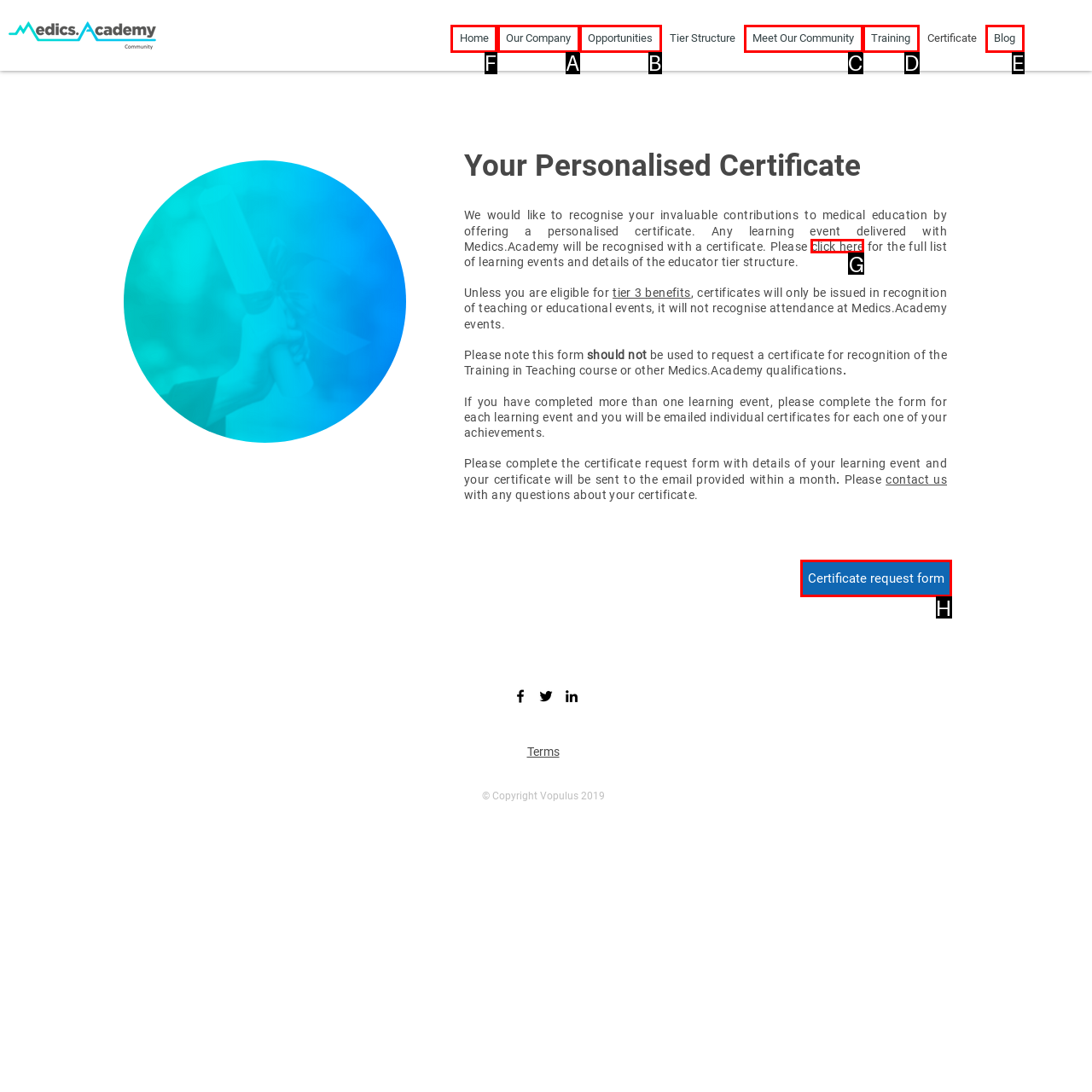Determine which option should be clicked to carry out this task: Click the 'Home' link
State the letter of the correct choice from the provided options.

F